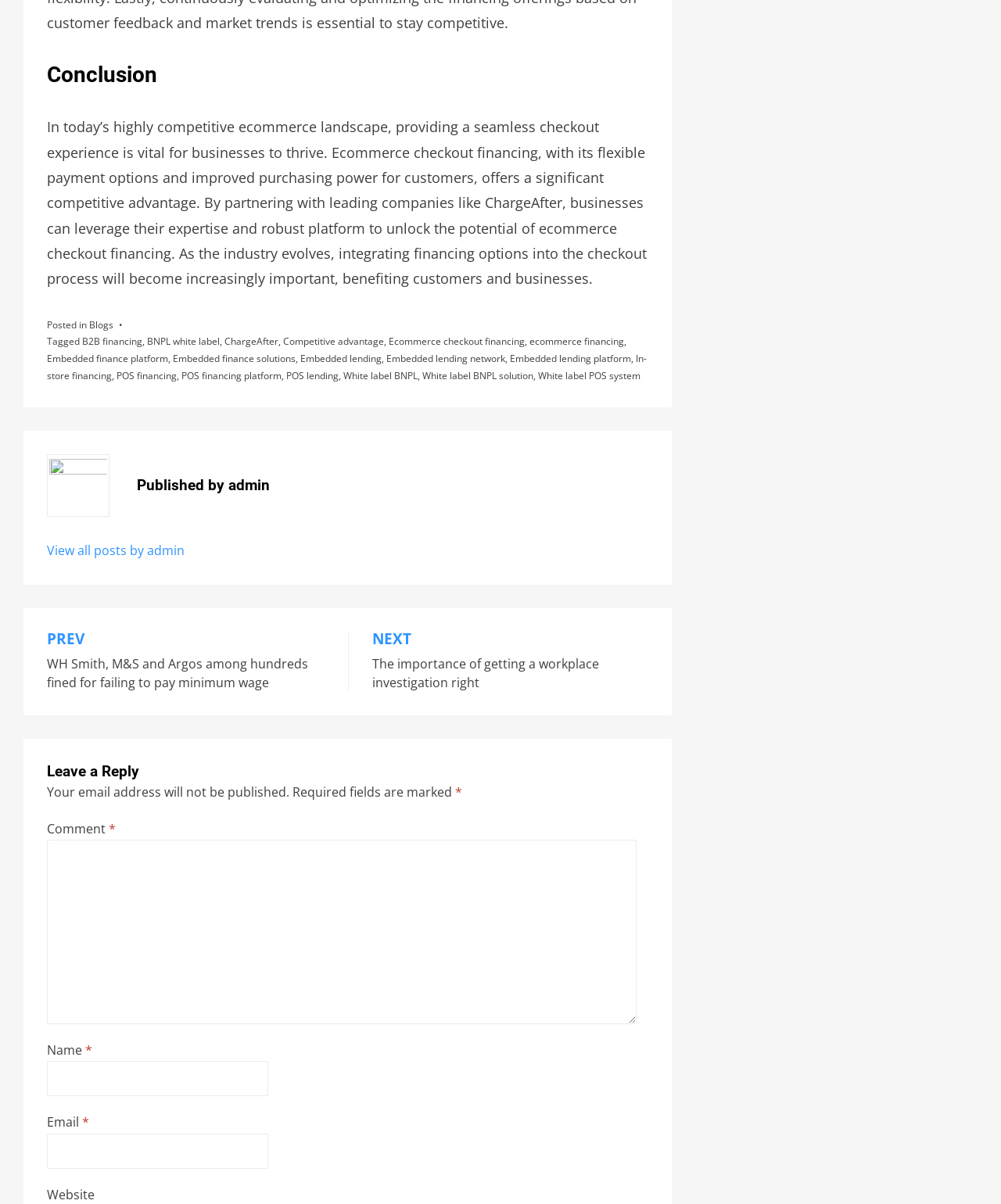Please identify the bounding box coordinates of the area I need to click to accomplish the following instruction: "Rate this post".

None